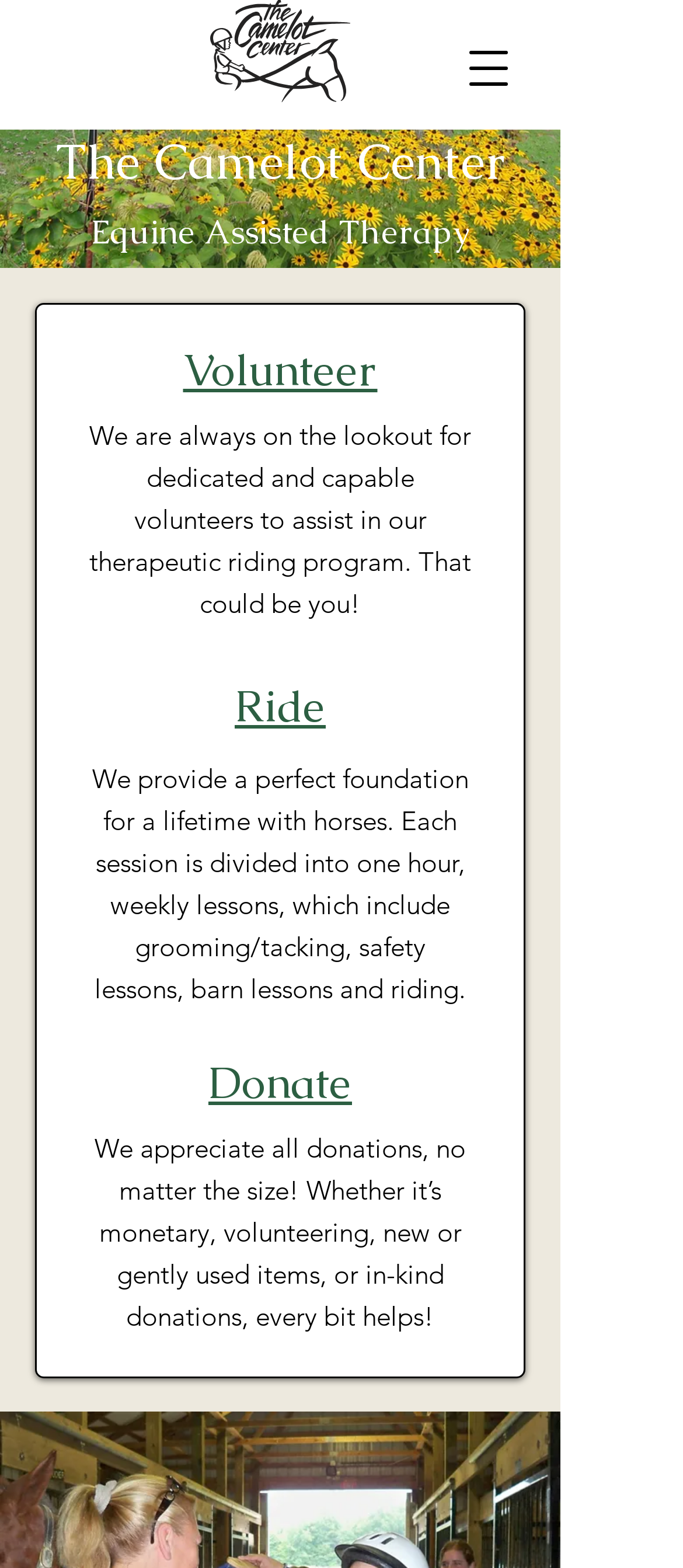Produce an elaborate caption capturing the essence of the webpage.

The webpage is titled "Home | Camelot" and appears to be the homepage of an organization called The Camelot Center. At the top right corner, there is a button to open a navigation menu. Below the title, there is a heading that reads "The Camelot Center". 

On the left side of the page, there are three sections, each with a heading and a brief description. The first section is about volunteering, with a heading "Volunteer" and a link to learn more. The description explains that the organization is looking for dedicated and capable volunteers to assist in their therapeutic riding program.

The second section is about riding, with a heading "Ride" and a link to learn more. The description explains that the organization provides a foundation for a lifetime with horses, with weekly lessons that include grooming, safety lessons, and riding.

The third section is about donating, with a heading "Donate" and a link to learn more. The description expresses appreciation for all donations, whether monetary, volunteering, or in-kind donations, and explains that every bit helps.

Throughout the page, there are no images, but there are several links and headings that provide a clear structure to the content. The layout is organized, with each section clearly separated from the others.